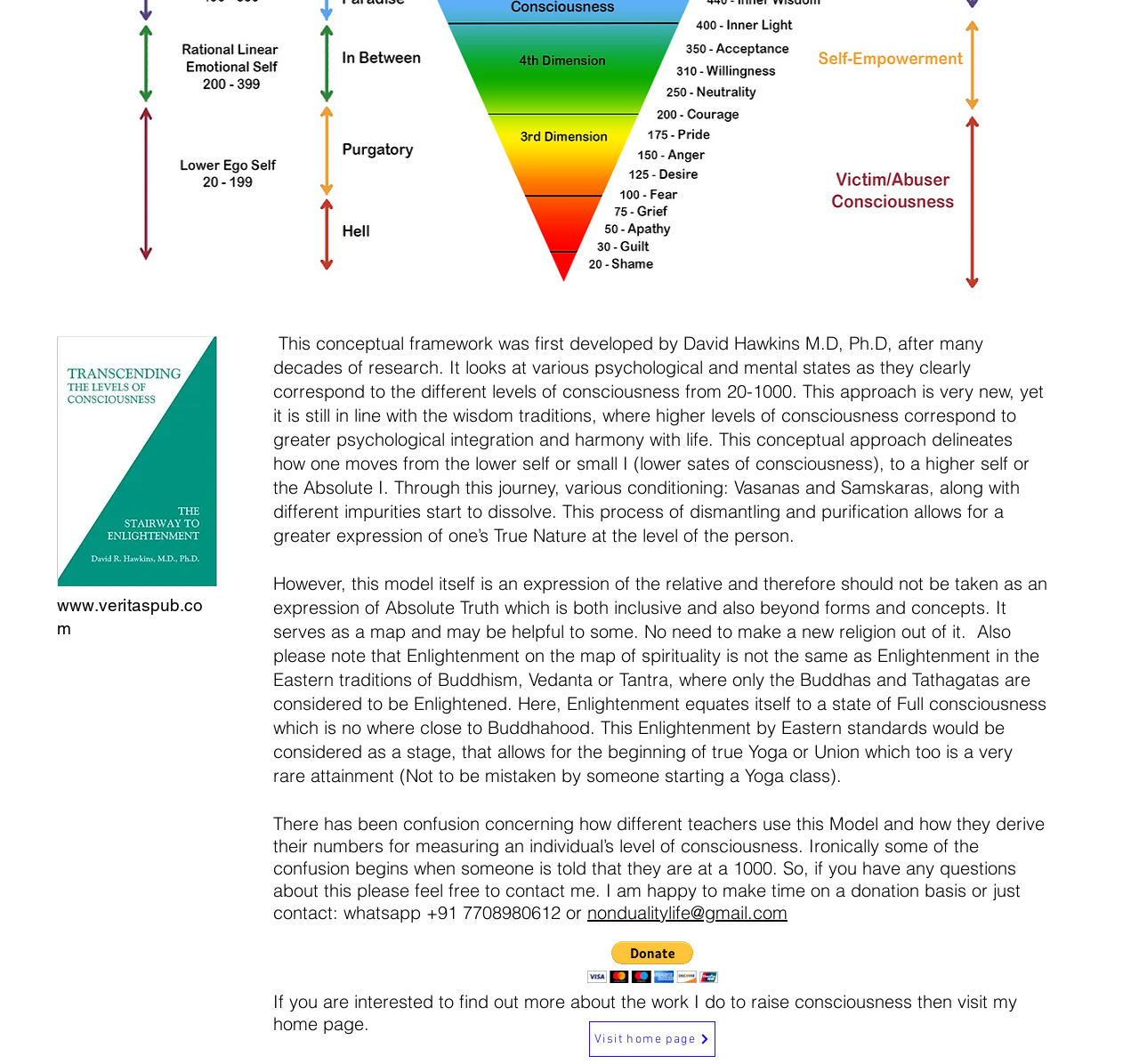Bounding box coordinates are specified in the format (top-left x, top-left y, bottom-right x, bottom-right y). All values are floating point numbers bounded between 0 and 1. Please provide the bounding box coordinate of the region this sentence describes: alt="PayPal Button" aria-label="Donate via PayPal"

[0.516, 0.885, 0.63, 0.924]